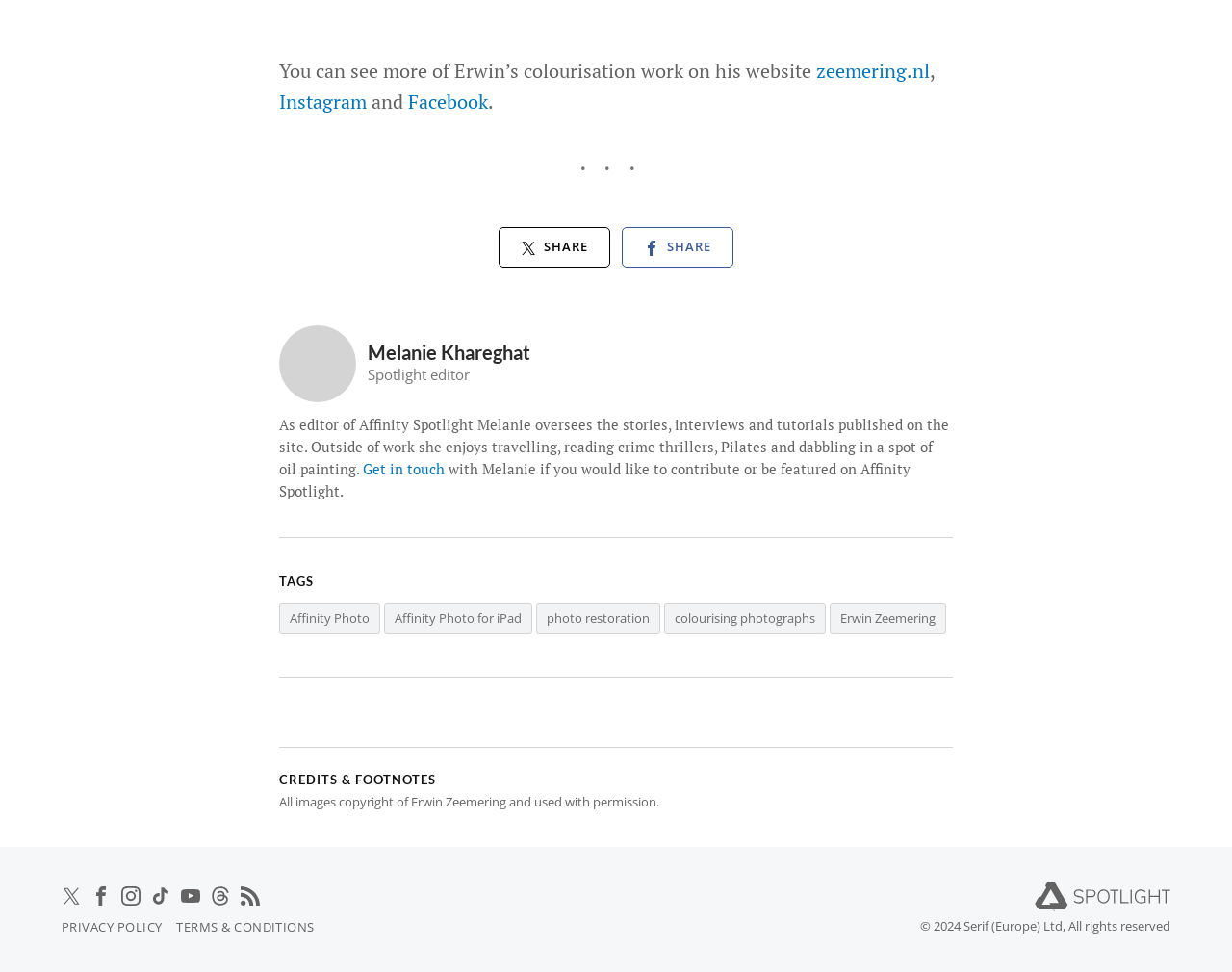Please provide the bounding box coordinates for the element that needs to be clicked to perform the following instruction: "Follow us on Twitter". The coordinates should be given as four float numbers between 0 and 1, i.e., [left, top, right, bottom].

[0.05, 0.908, 0.07, 0.931]